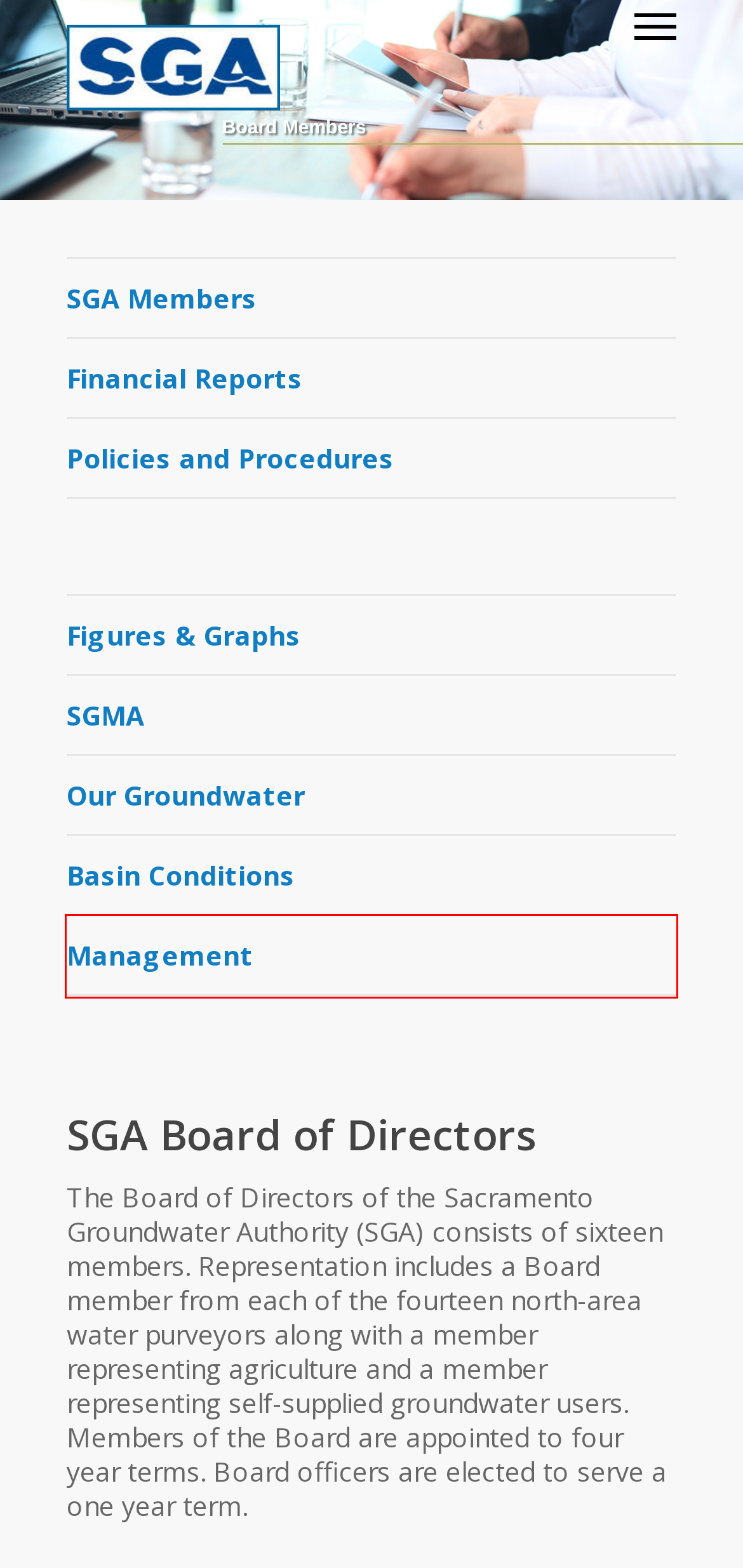Observe the screenshot of a webpage with a red bounding box highlighting an element. Choose the webpage description that accurately reflects the new page after the element within the bounding box is clicked. Here are the candidates:
A. Implementing the Sustainable Groundwater Management Act (SGMA) – SGA
B. Contact Us – SGA
C. Publications – SGA
D. News & Info – SGA
E. Management – SGA
F. Figures & Graphs – SGA
G. Basin Conditions – SGA
H. Our Groundwater – SGA

E